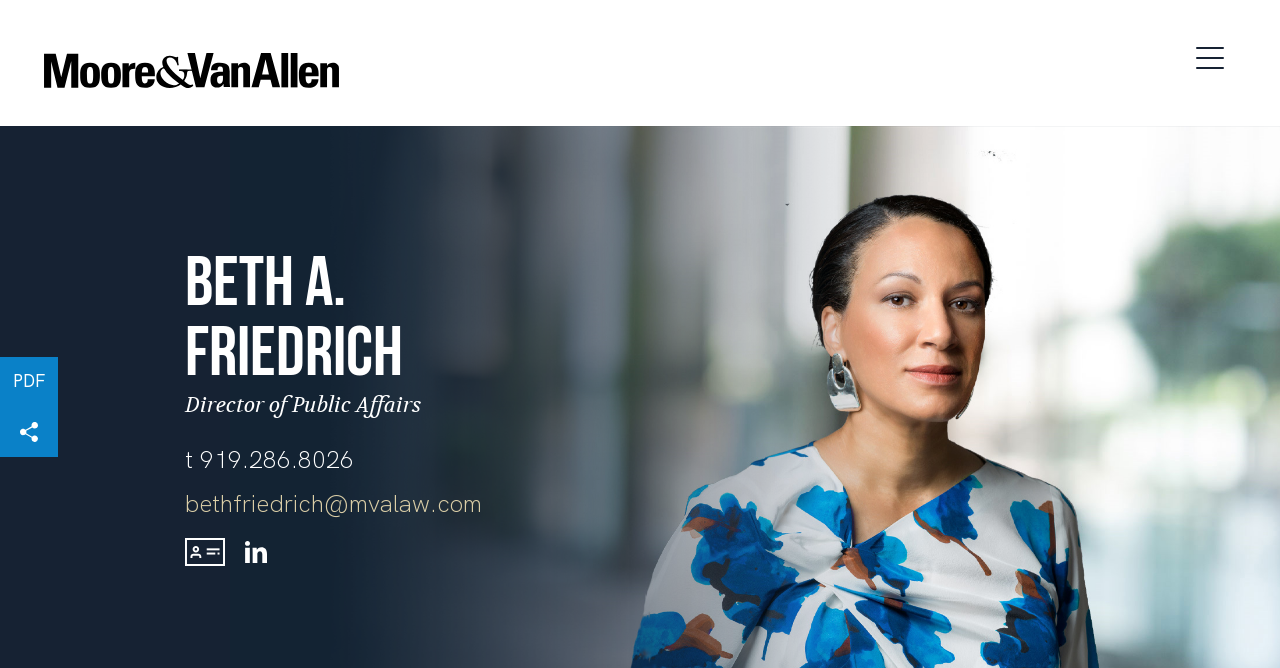Provide a short, one-word or phrase answer to the question below:
What is Beth Friedrich's phone number?

919.286.8026